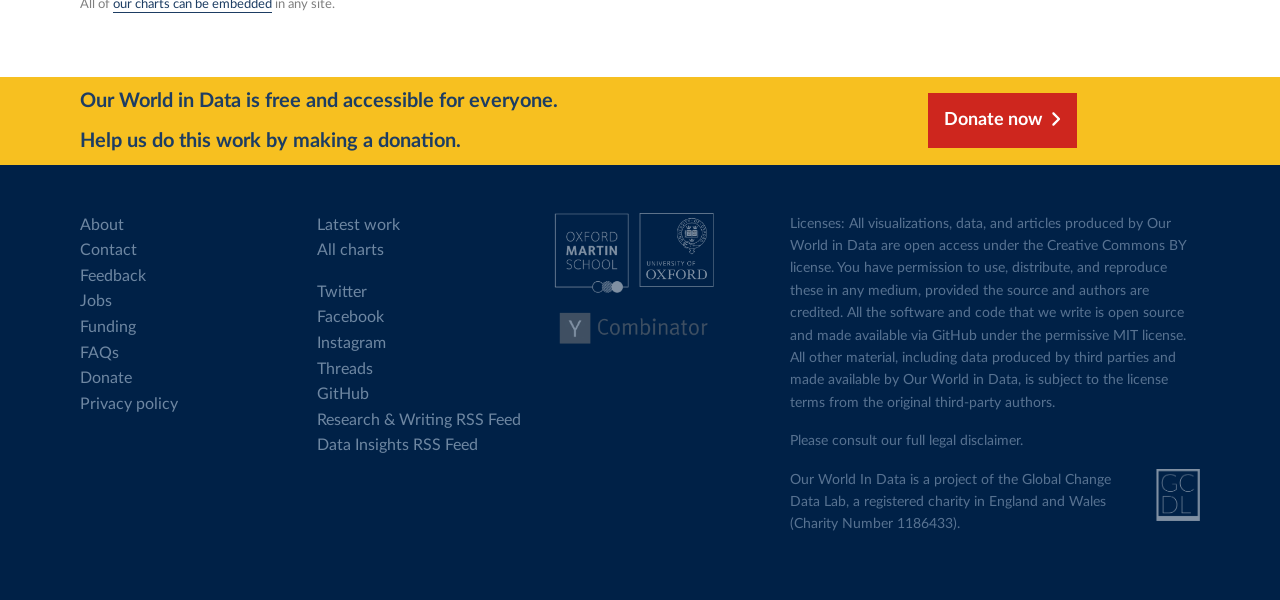Utilize the information from the image to answer the question in detail:
What type of license is used for visualizations and data?

The static text 'Licenses: All visualizations, data, and articles produced by Our World in Data are open access under the Creative Commons BY license.' indicates that the license used for visualizations and data is the Creative Commons BY license.